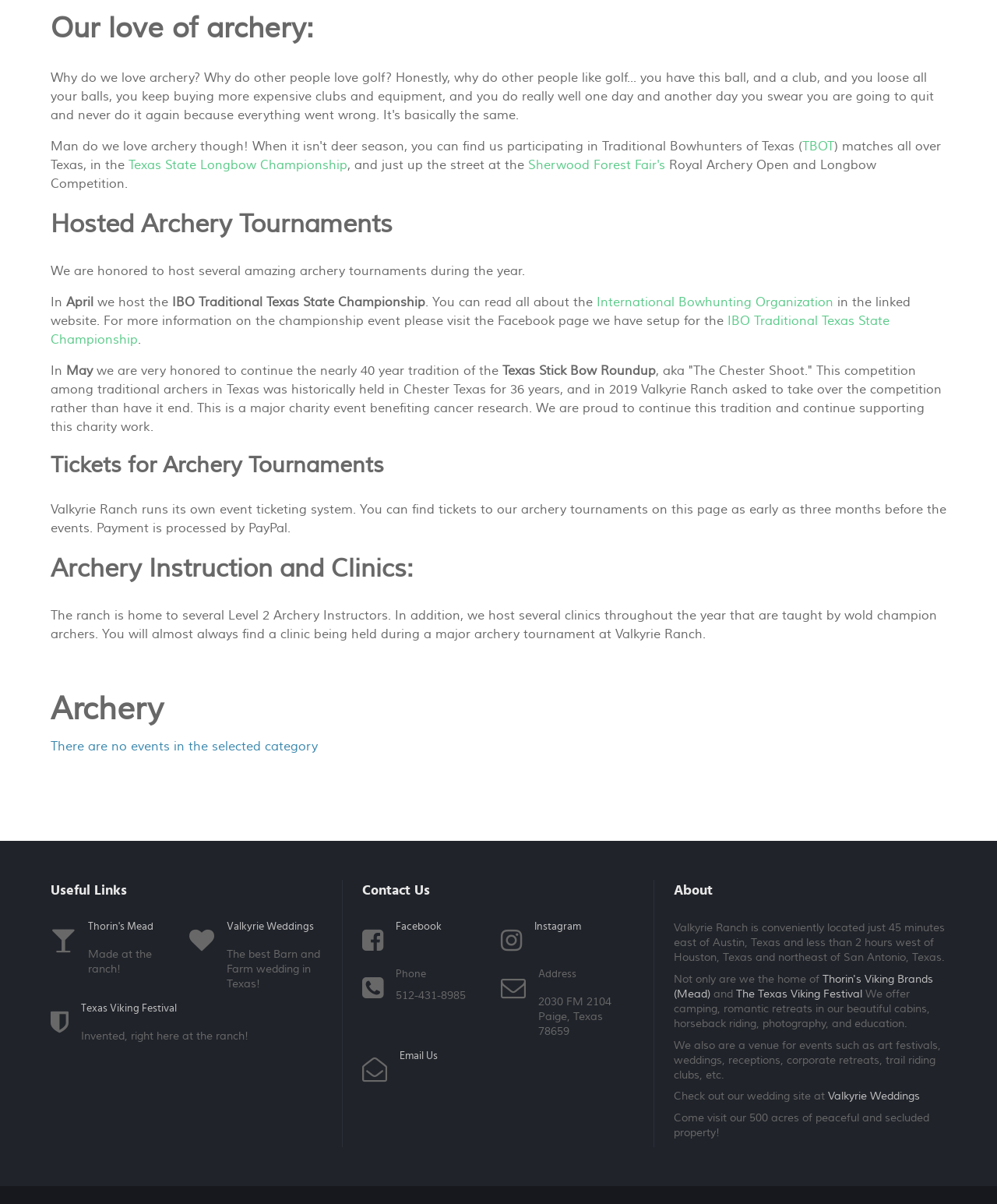Identify the bounding box coordinates for the UI element mentioned here: "Facebook". Provide the coordinates as four float values between 0 and 1, i.e., [left, top, right, bottom].

[0.397, 0.765, 0.443, 0.774]